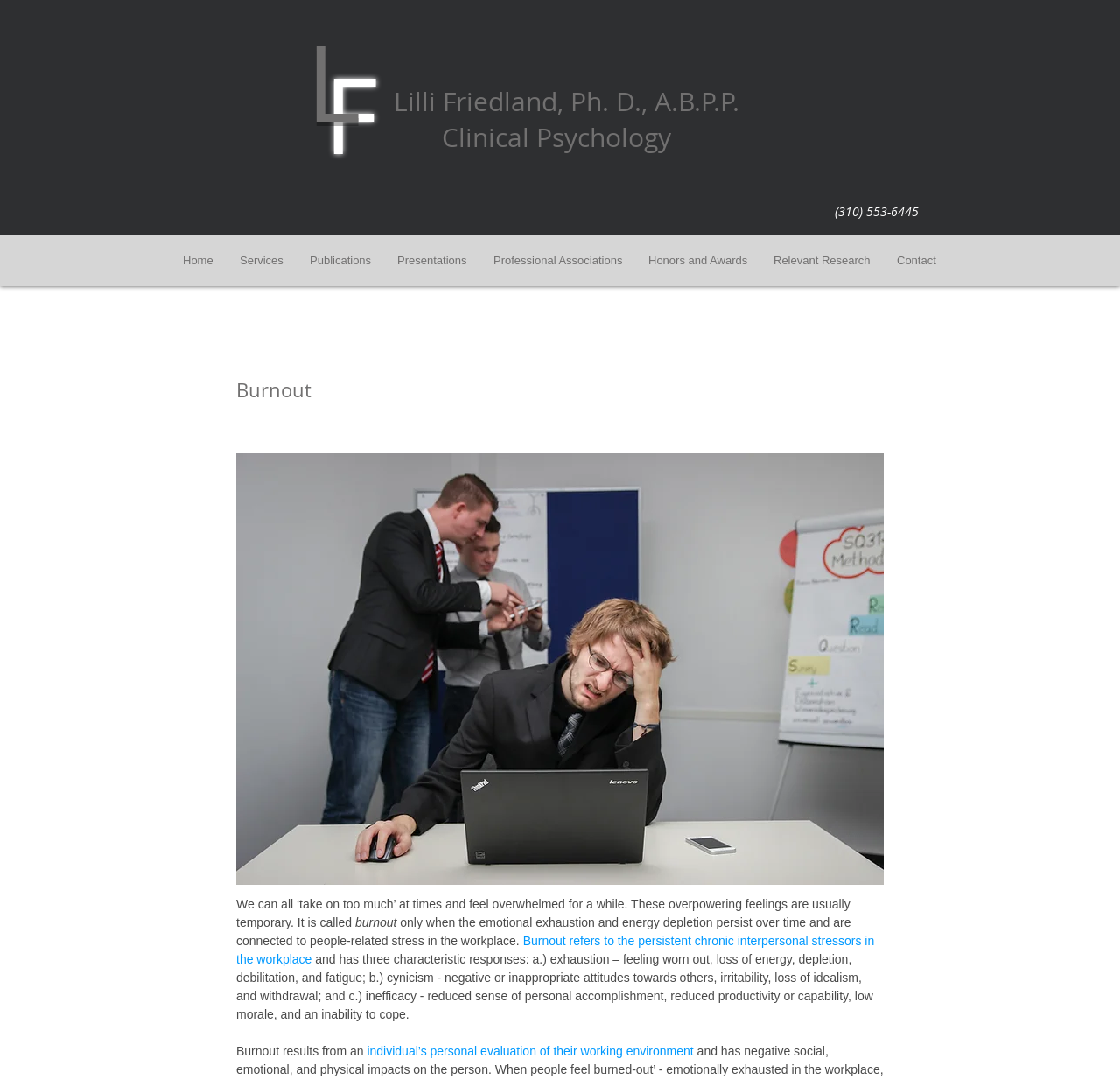Determine the bounding box coordinates for the UI element with the following description: "Contact". The coordinates should be four float numbers between 0 and 1, represented as [left, top, right, bottom].

[0.789, 0.213, 0.848, 0.269]